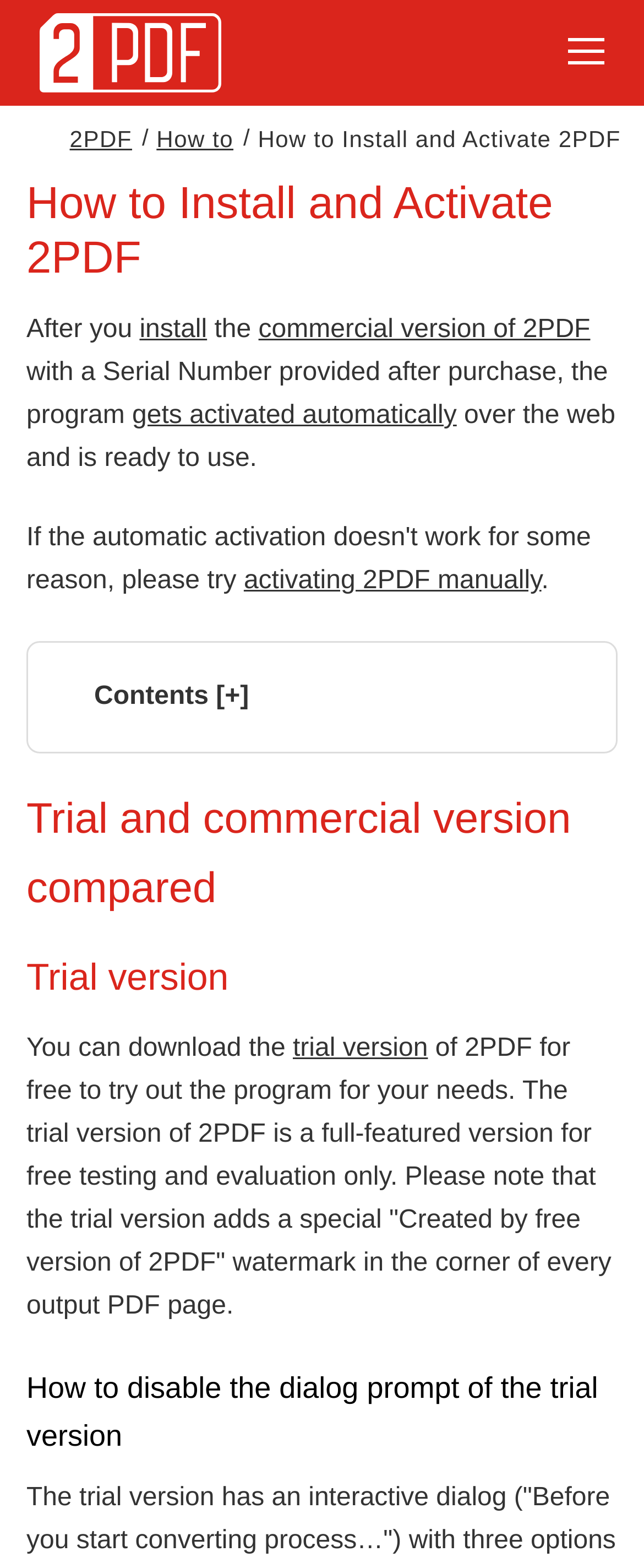Can you determine the bounding box coordinates of the area that needs to be clicked to fulfill the following instruction: "Click on the '2PDF' logo"?

[0.062, 0.008, 0.344, 0.059]